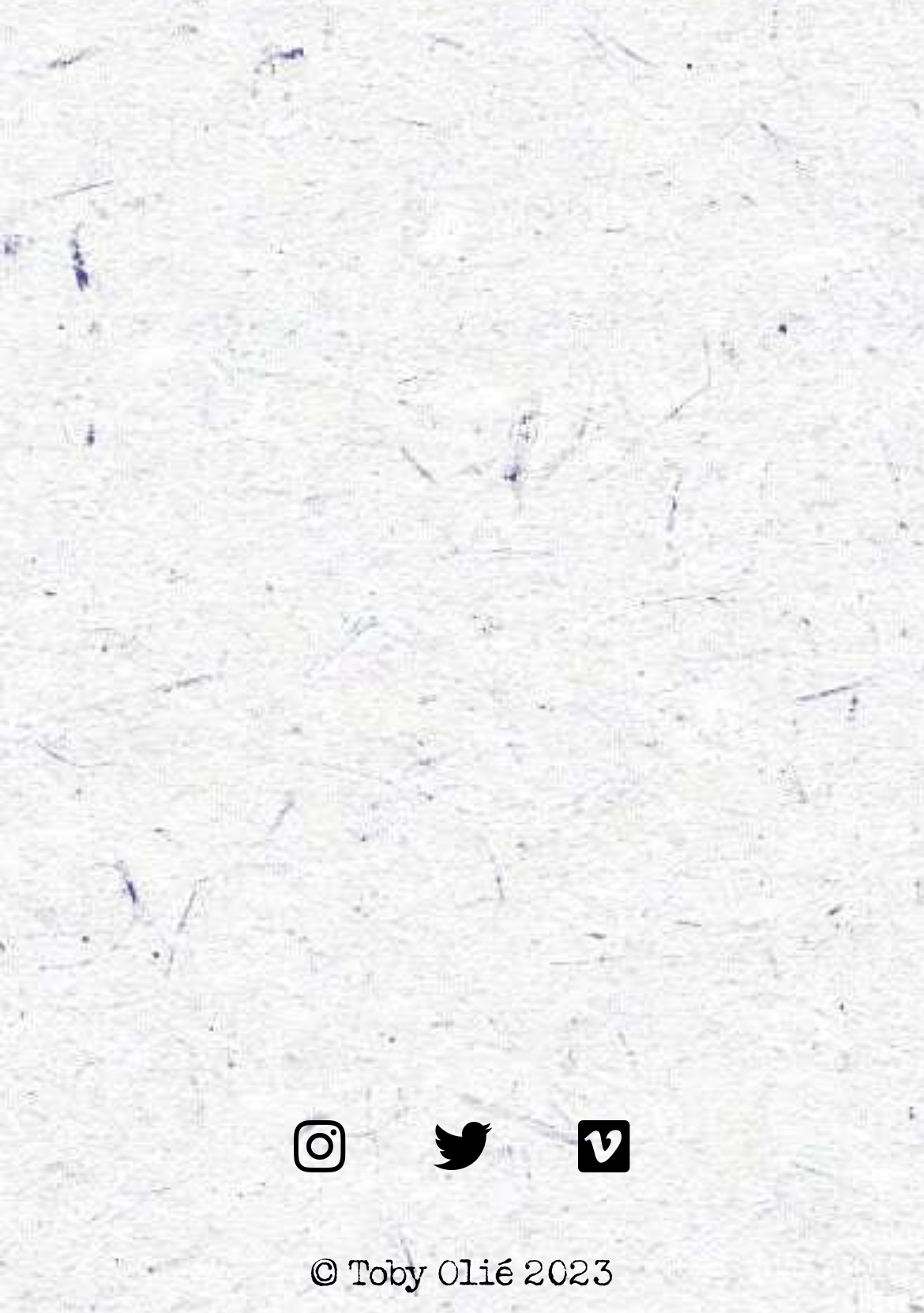Using the element description: "Twitter", determine the bounding box coordinates for the specified UI element. The coordinates should be four float numbers between 0 and 1, [left, top, right, bottom].

[0.436, 0.827, 0.564, 0.918]